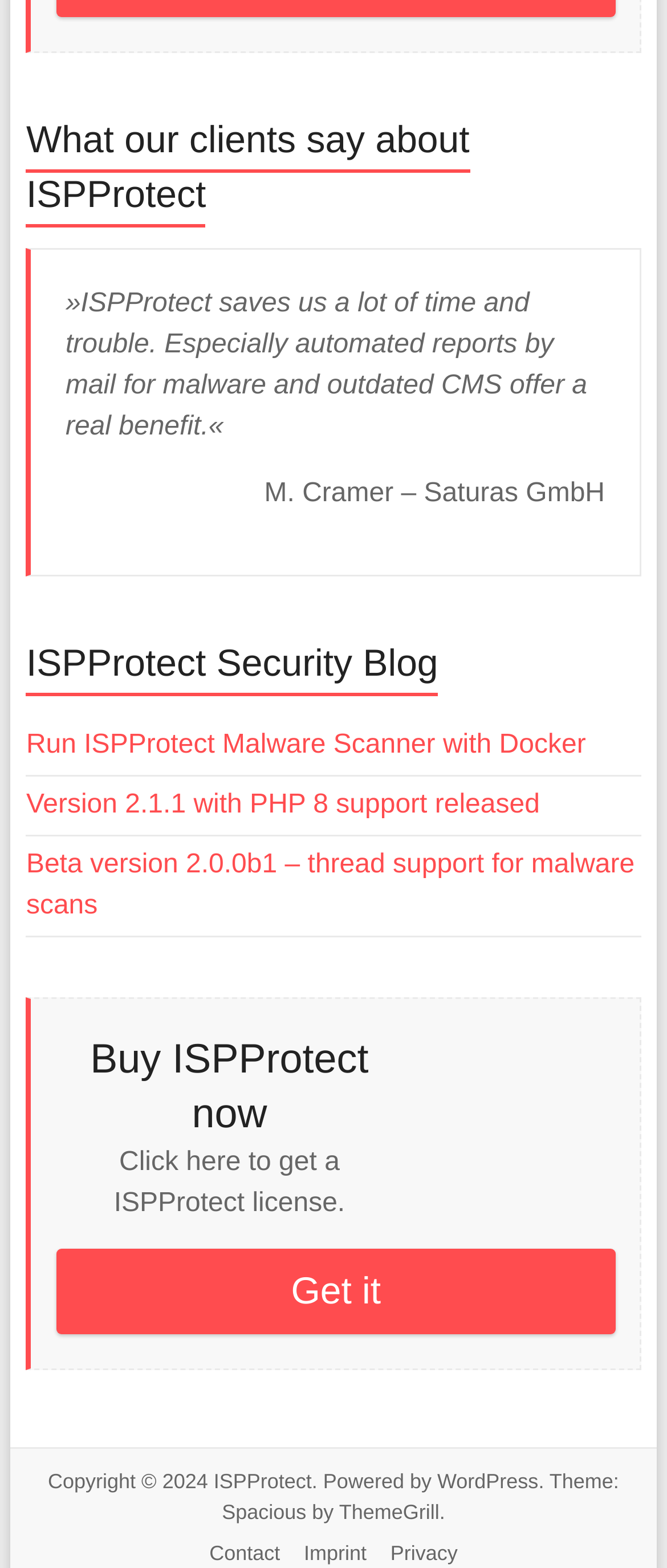Please specify the bounding box coordinates of the clickable region necessary for completing the following instruction: "Buy ISPProtect now". The coordinates must consist of four float numbers between 0 and 1, i.e., [left, top, right, bottom].

[0.081, 0.658, 0.607, 0.728]